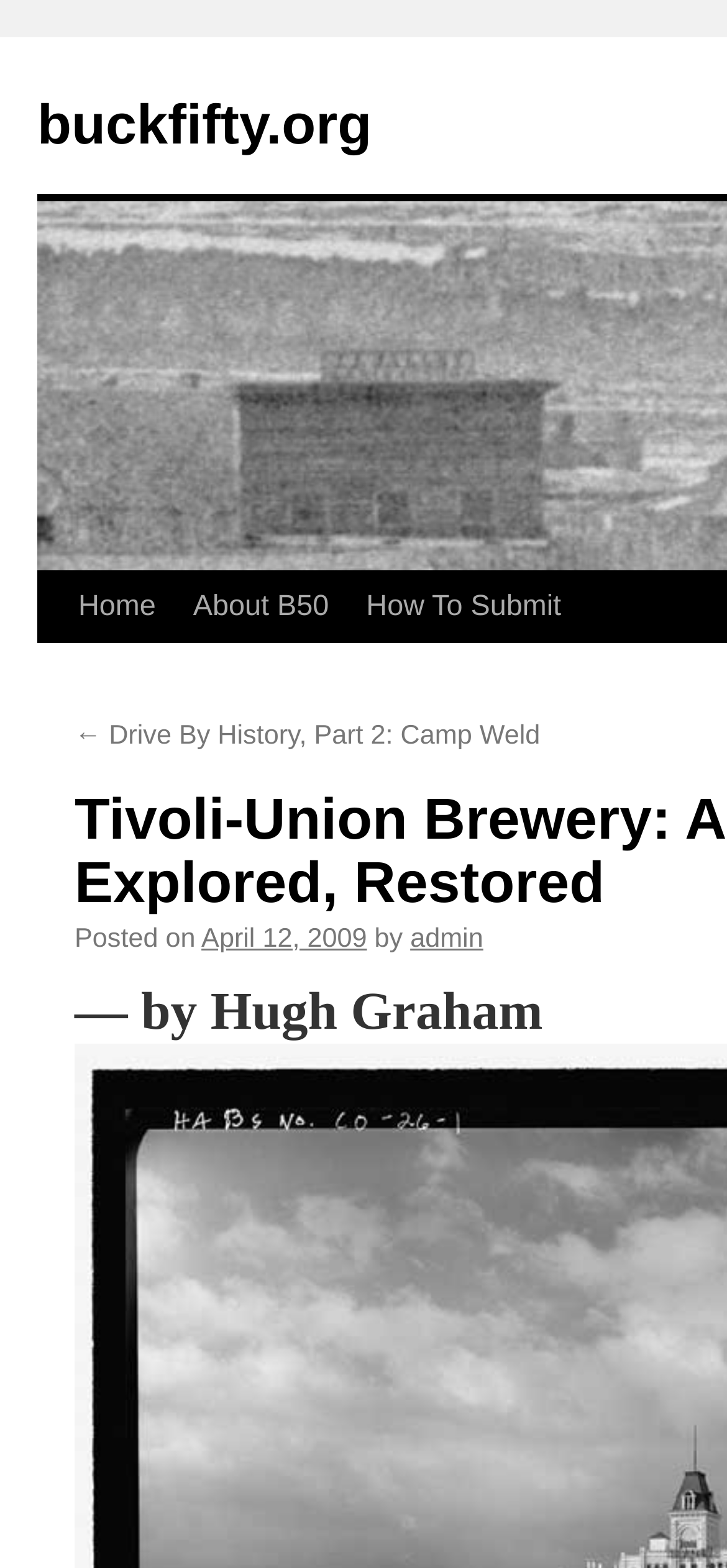Provide the bounding box coordinates of the HTML element this sentence describes: "About B50".

[0.24, 0.365, 0.478, 0.41]